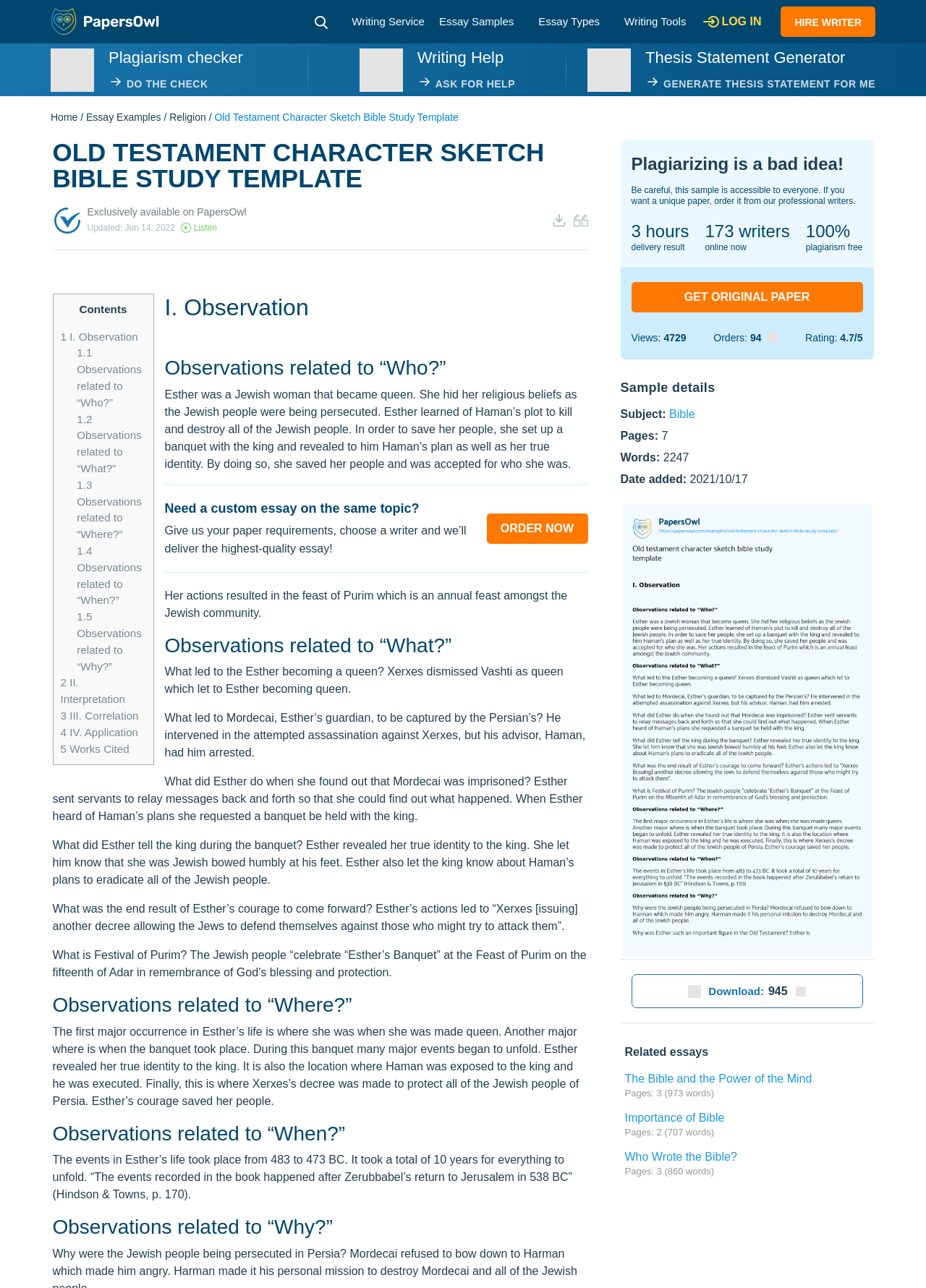What was the result of Esther's actions?
Give a single word or phrase as your answer by examining the image.

Xerxes issued a decree